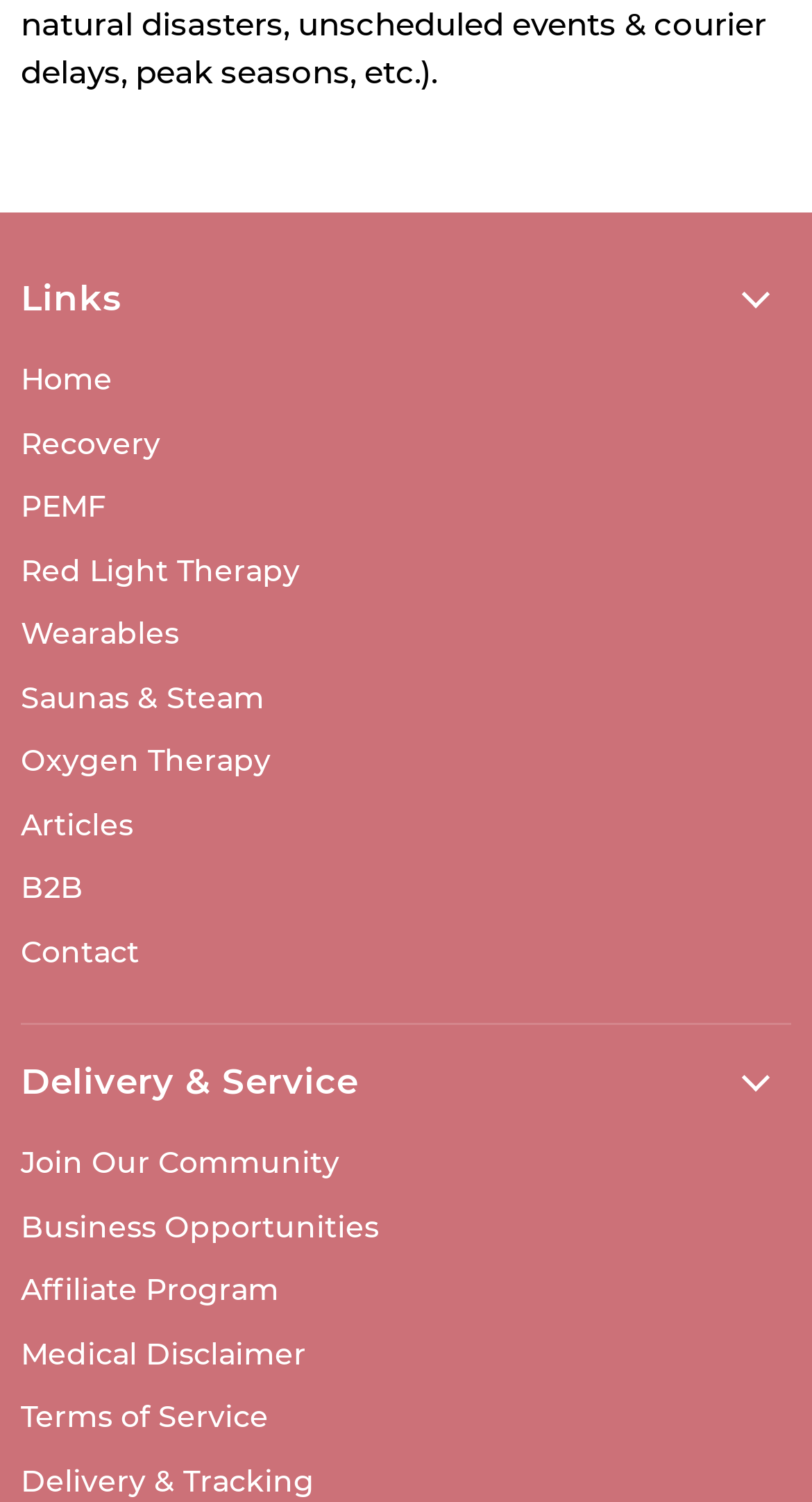Determine the bounding box for the described UI element: "Medical Disclaimer".

[0.026, 0.889, 0.377, 0.914]